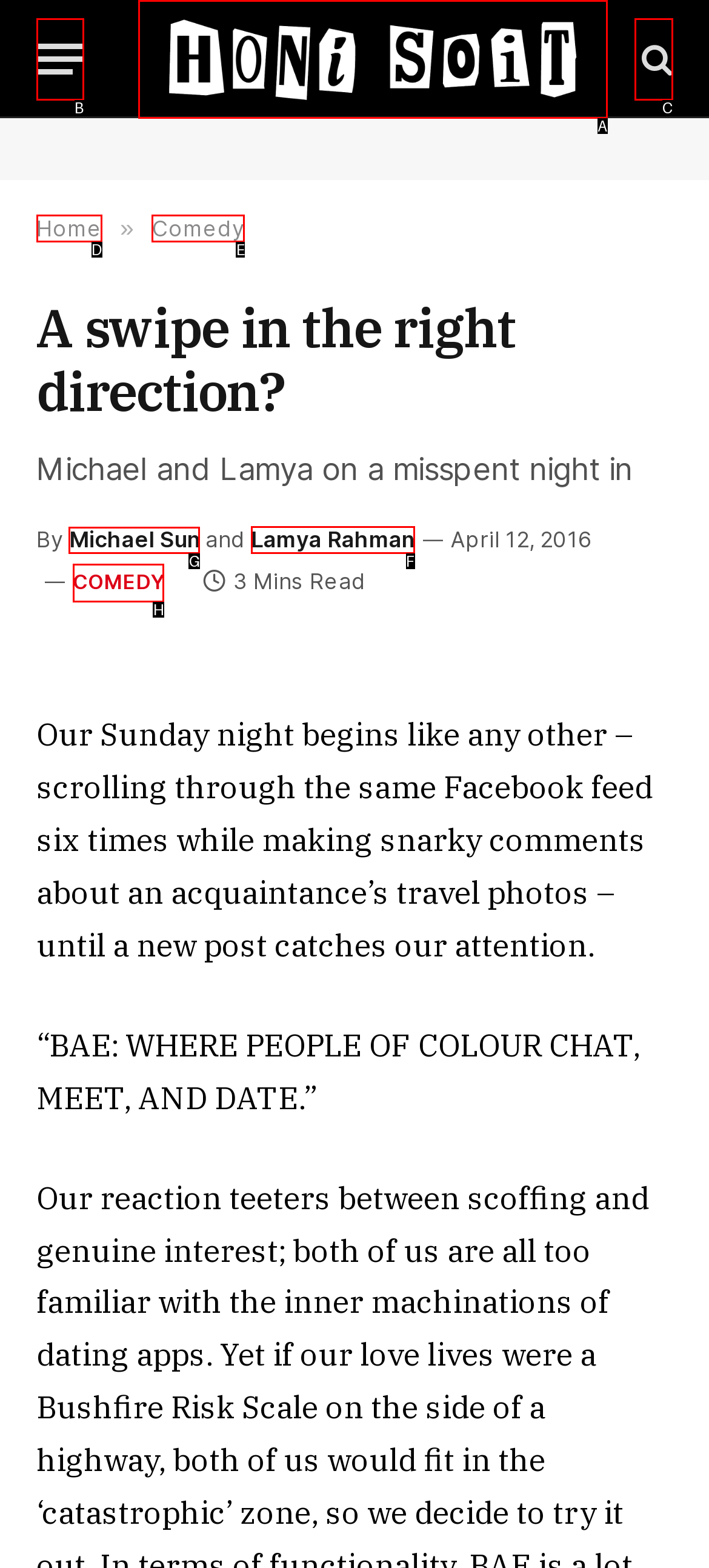Find the appropriate UI element to complete the task: Configure cookie settings. Indicate your choice by providing the letter of the element.

None